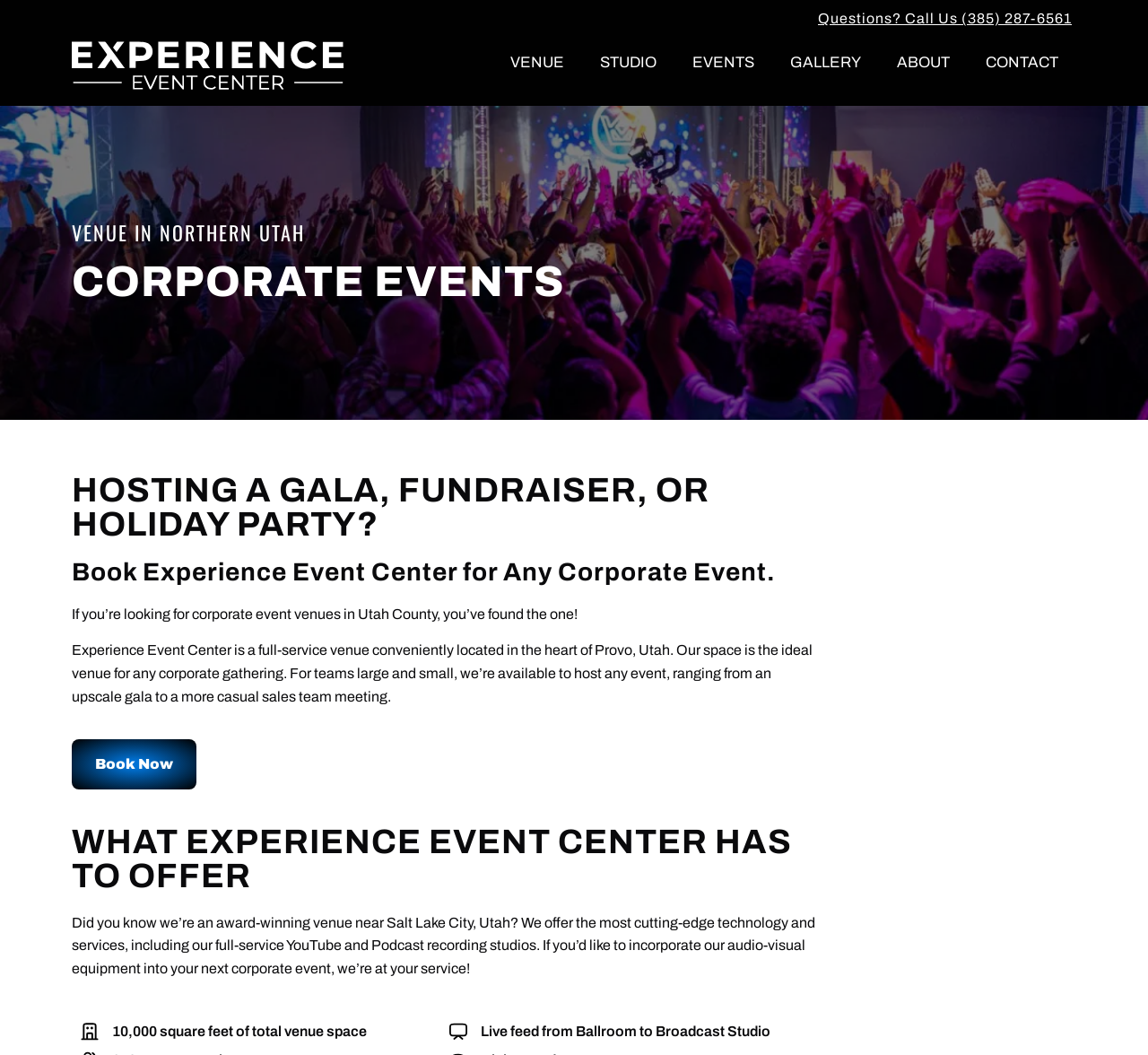Locate the bounding box coordinates of the item that should be clicked to fulfill the instruction: "Visit the Experience Event Center website".

[0.062, 0.039, 0.299, 0.085]